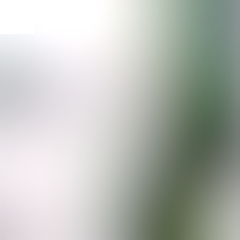Based on the visual content of the image, answer the question thoroughly: What is the purpose of the image design?

The image is likely designed to evoke excitement about the music featured, possibly incorporating vibrant colors or energetic design elements that reflect the lively nature of the tracks included in the playlist.